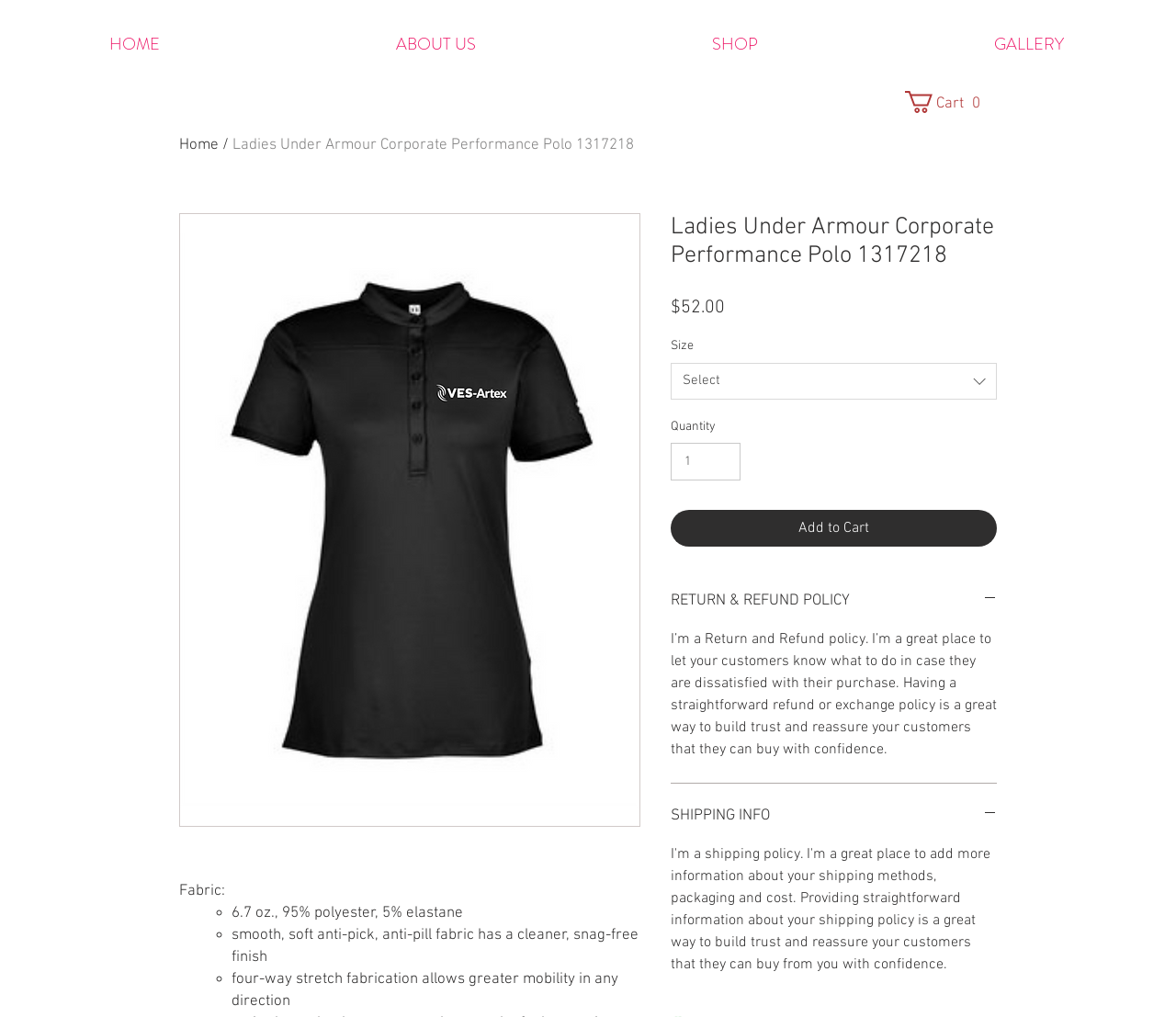What is the minimum quantity that can be ordered?
Using the screenshot, give a one-word or short phrase answer.

1